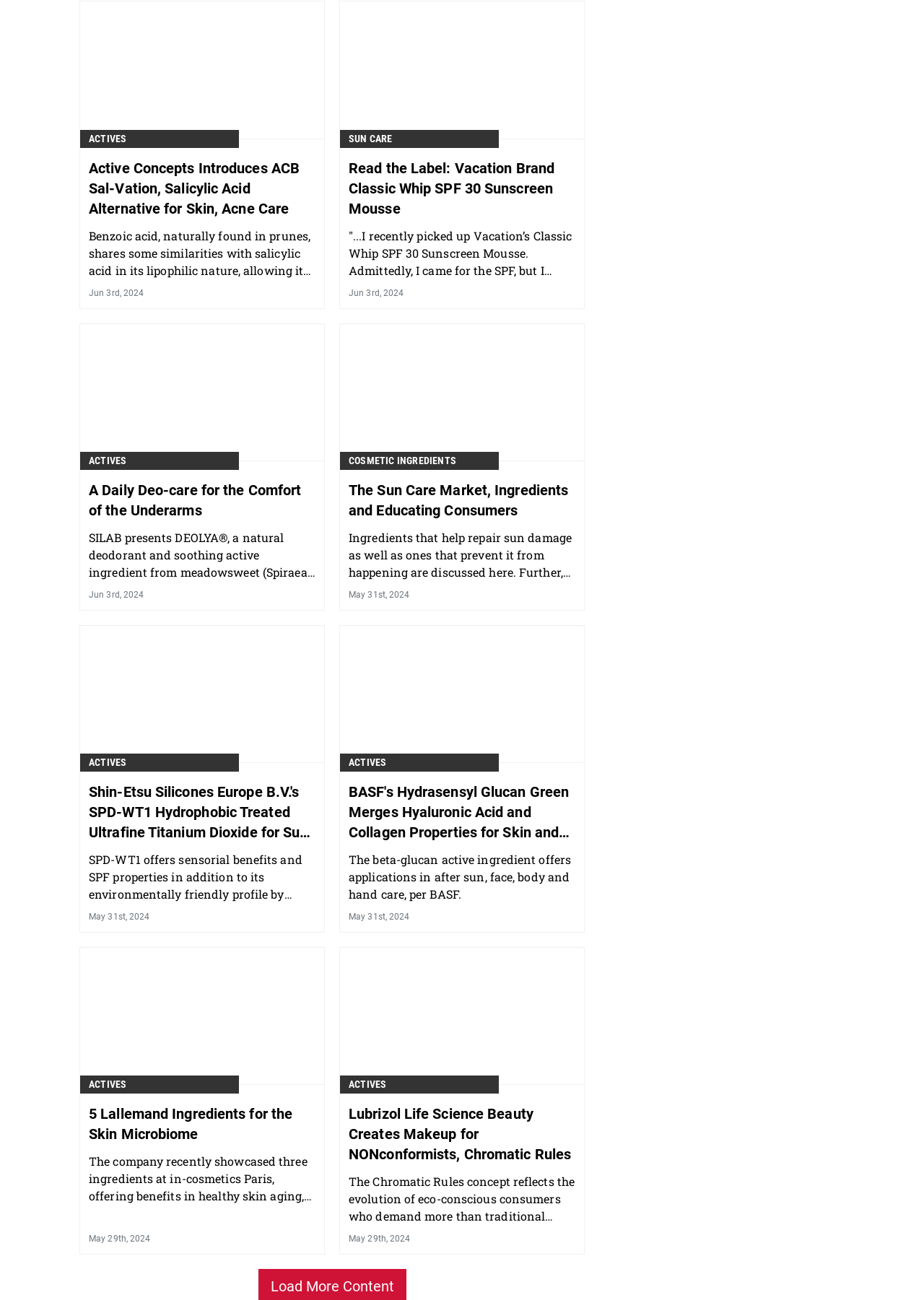Respond to the question below with a single word or phrase:
What is the category of the article 'The Sun Care Market, Ingredients and Educating Consumers'?

Cosmetic Ingredients